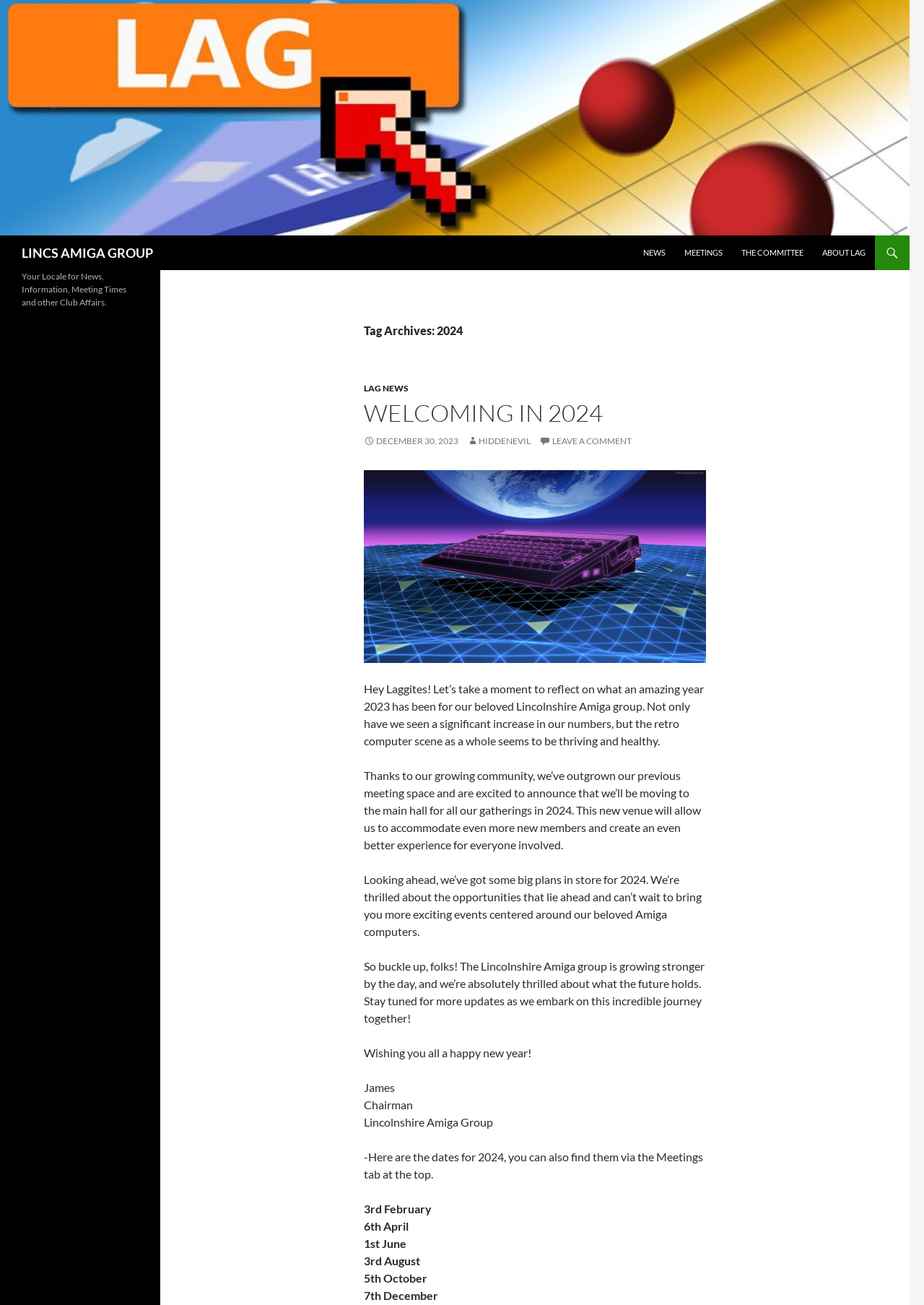Identify the bounding box coordinates for the element you need to click to achieve the following task: "Read the 'WELCOMING IN 2024' article". The coordinates must be four float values ranging from 0 to 1, formatted as [left, top, right, bottom].

[0.394, 0.307, 0.764, 0.327]